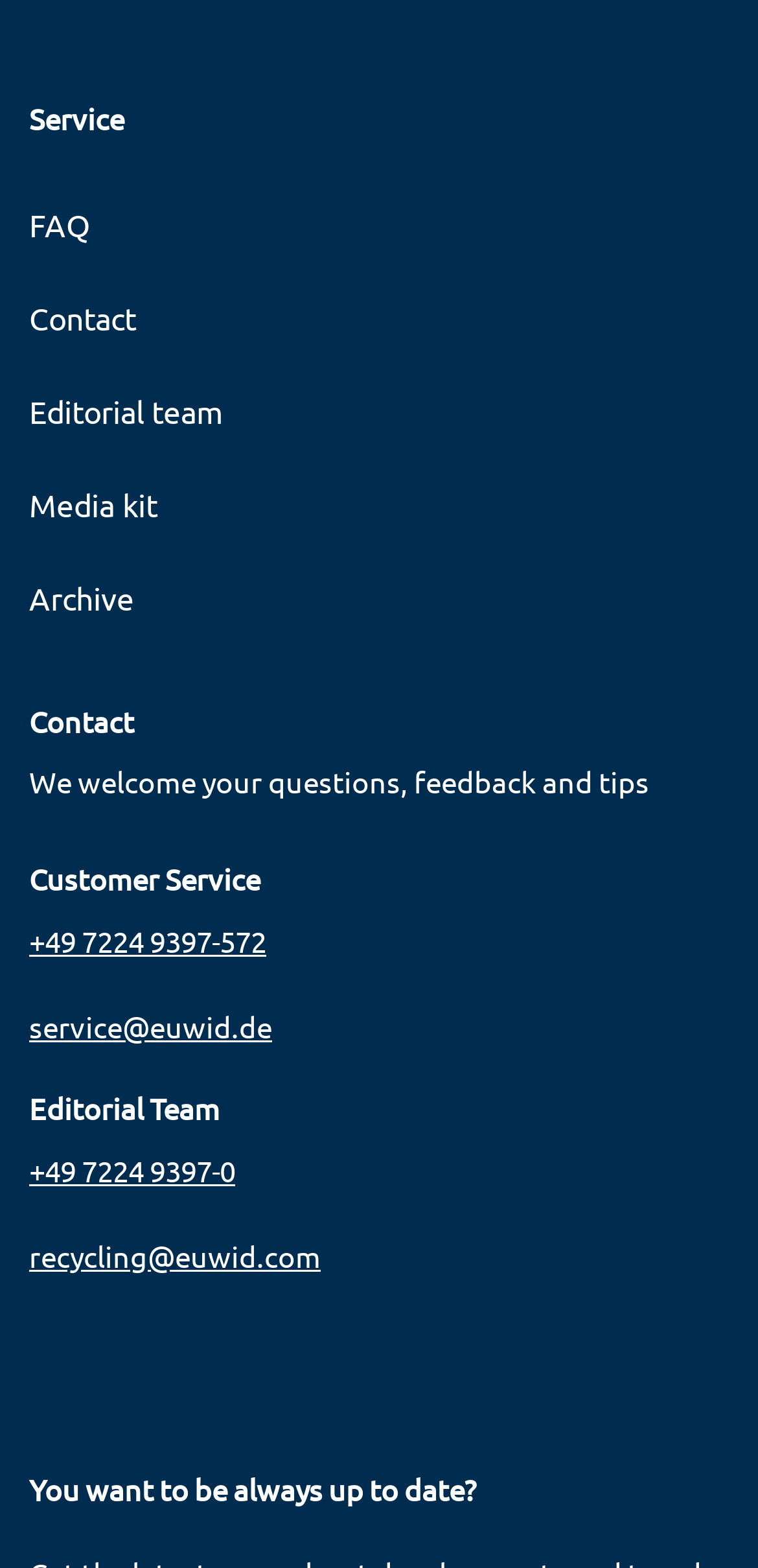What is the area of expertise of Ann Kühlers?
Look at the image and provide a detailed response to the question.

The area of expertise of Ann Kühlers is mentioned in the top section of the webpage, where it says 'Areas of expertise:' followed by 'International recycling industry'.